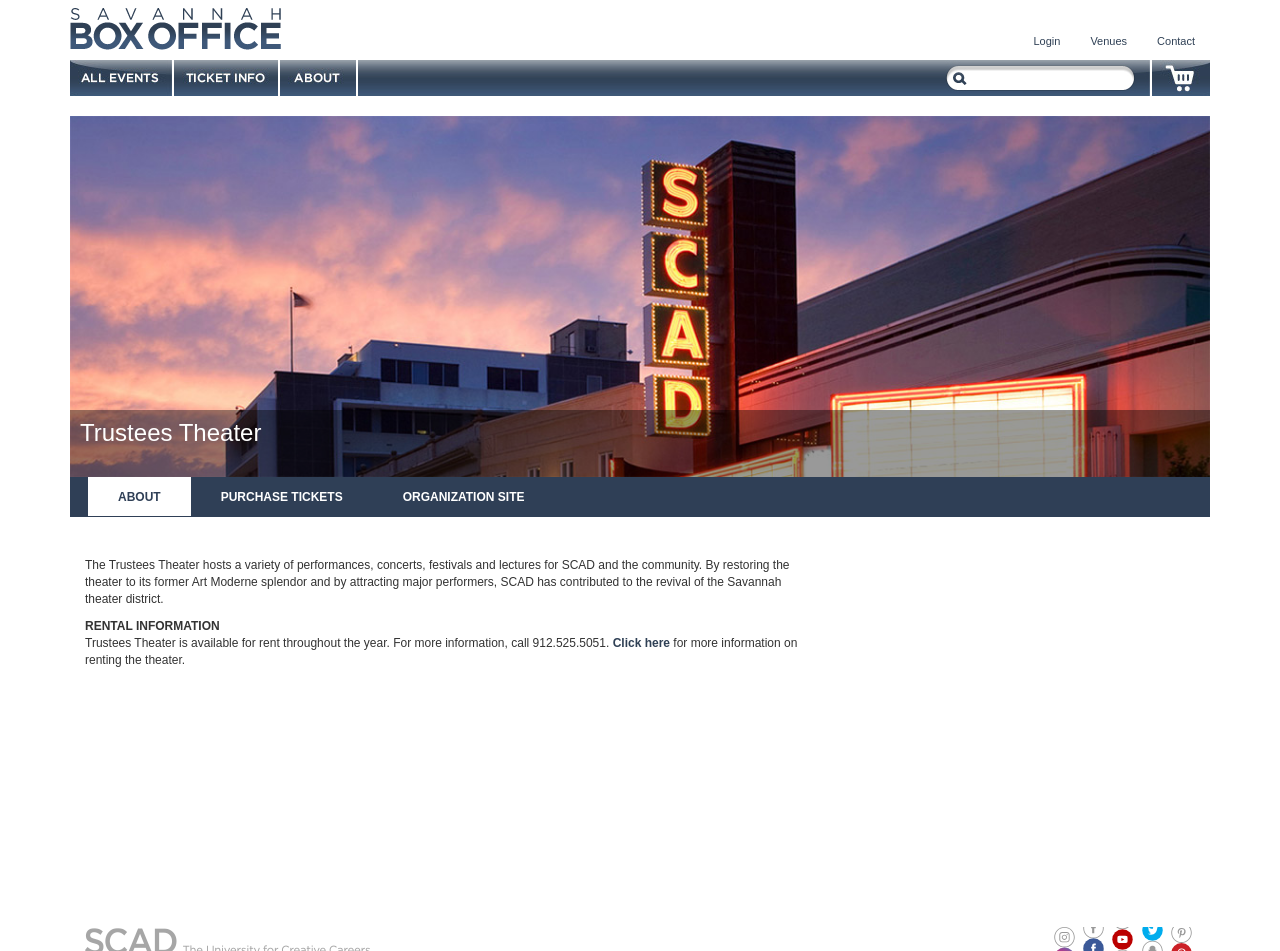Generate a thorough explanation of the webpage's elements.

The webpage is about the Trustees Theater, a venue that hosts various performances, concerts, festivals, and lectures for the Savannah College of Art and Design (SCAD) and the local community. 

At the top left, there is a "Skip to main content" link, followed by a "Home" link with an accompanying image. To the right of these links, there is a navigation menu with links to "Contact", "Venues", and "Login". 

Below the navigation menu, there are four links: "All Events", "Ticket Info", "About", and a search textbox. 

A large image occupies most of the top section of the page, with a heading "Trustees Theater" above it. 

Below the image, there are three links: "ABOUT", "PURCHASE TICKETS", and "ORGANIZATION SITE". 

The main content of the page starts with a paragraph describing the Trustees Theater and its role in the Savannah theater district. 

Following this, there is a section about rental information, which includes a heading "RENTAL INFORMATION" and a paragraph providing details on renting the theater, along with a "Click here" link for more information. 

At the very bottom of the page, there is a link to the Savannah College of Art and Design website.